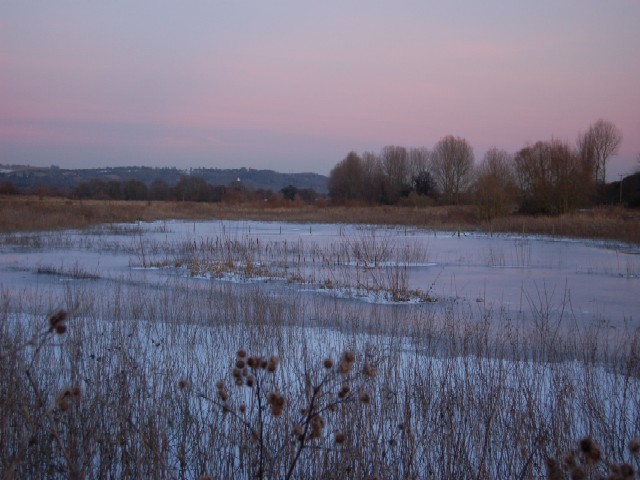What is the atmosphere of the scene?
Use the image to give a comprehensive and detailed response to the question.

The image evokes a sense of stillness and quiet, with gentle rolling hills, leafless trees, and a serene winter landscape, which creates an atmosphere of peaceful solitude.